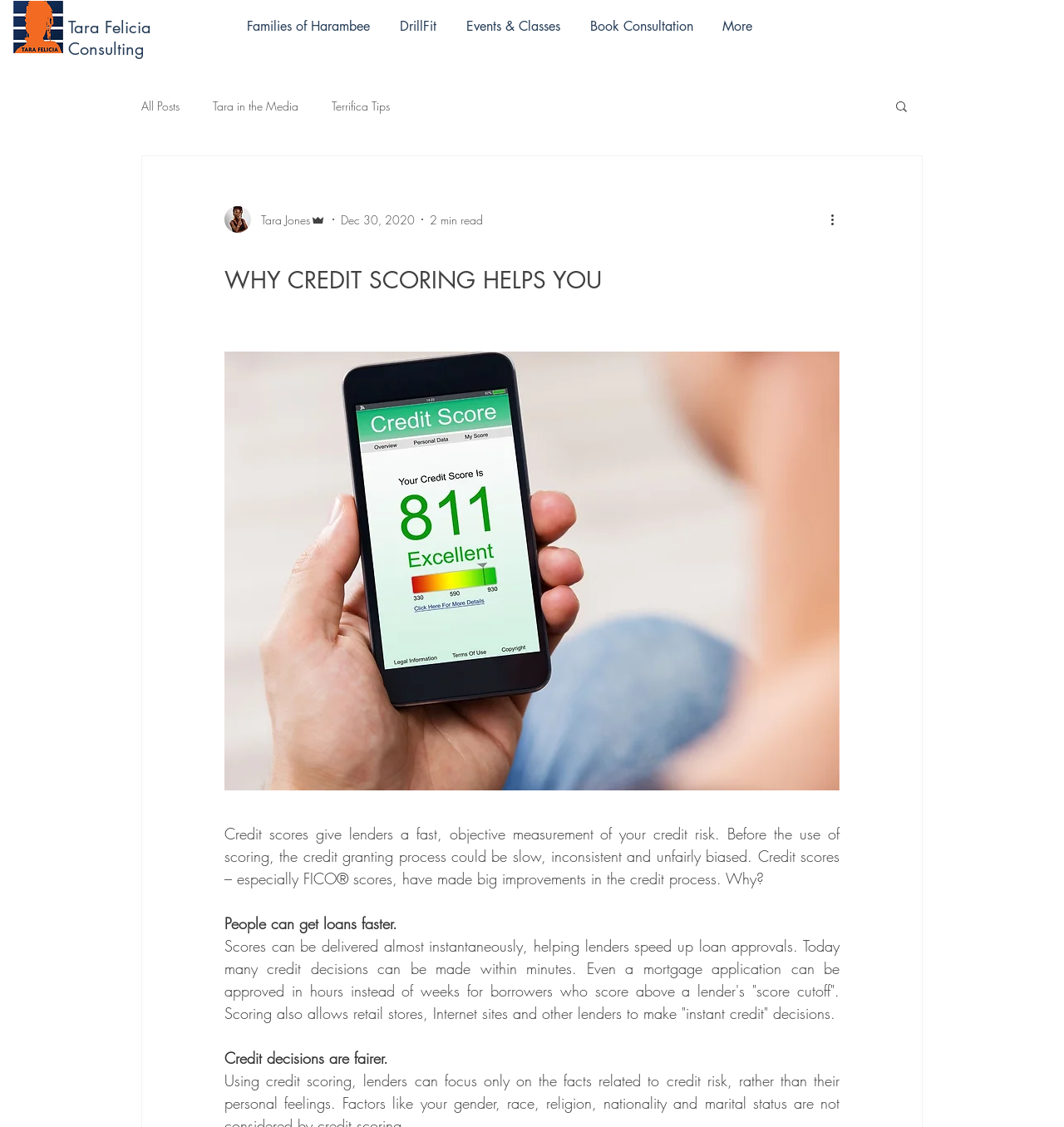Give a concise answer using one word or a phrase to the following question:
What is the author of the article?

Tara Jones